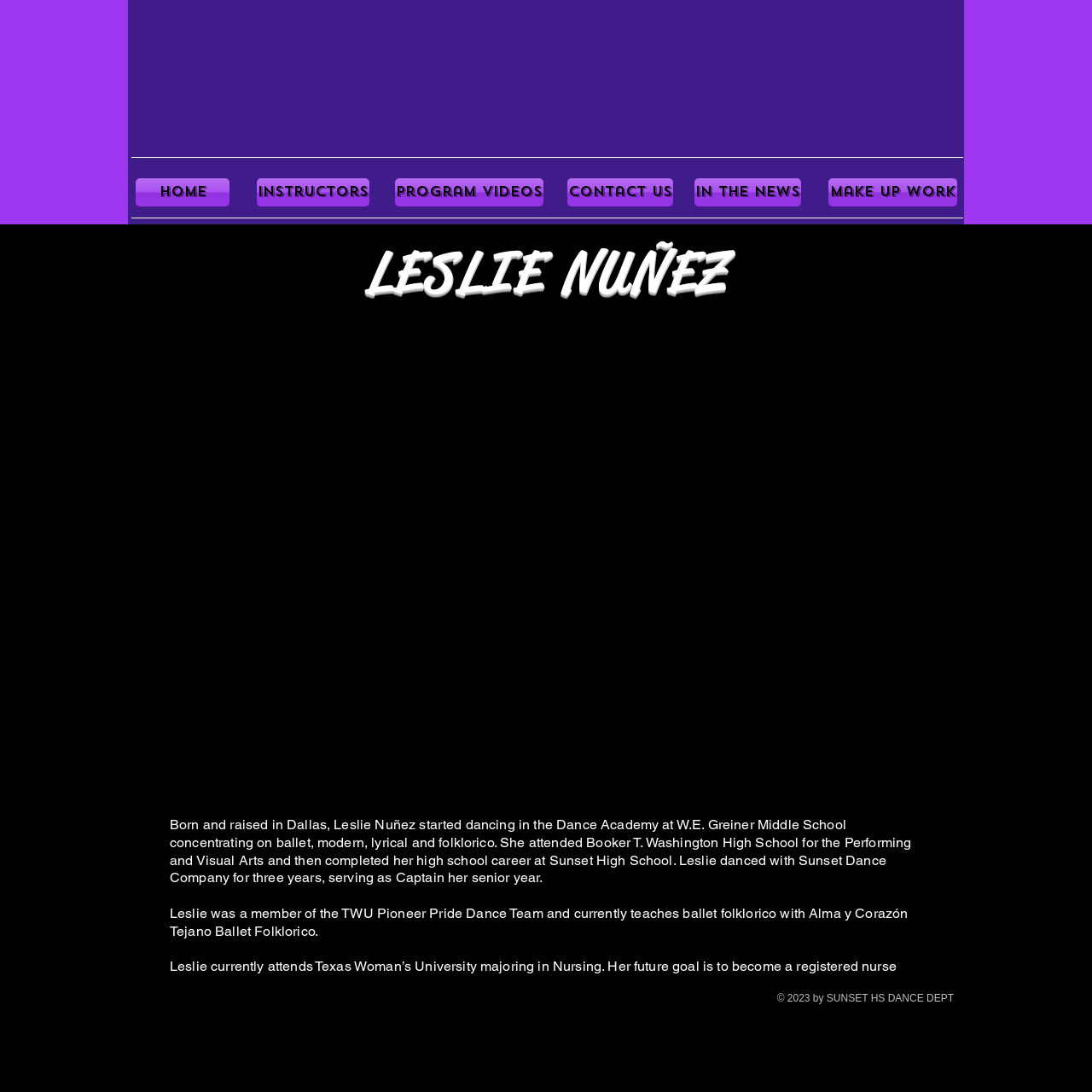What type of dance did Leslie concentrate on in middle school?
Provide a detailed and extensive answer to the question.

The types of dance Leslie concentrated on in middle school can be found in the paragraph of text that describes her biography, which states that she 'concentrating on ballet, modern, lyrical and folklorico'.